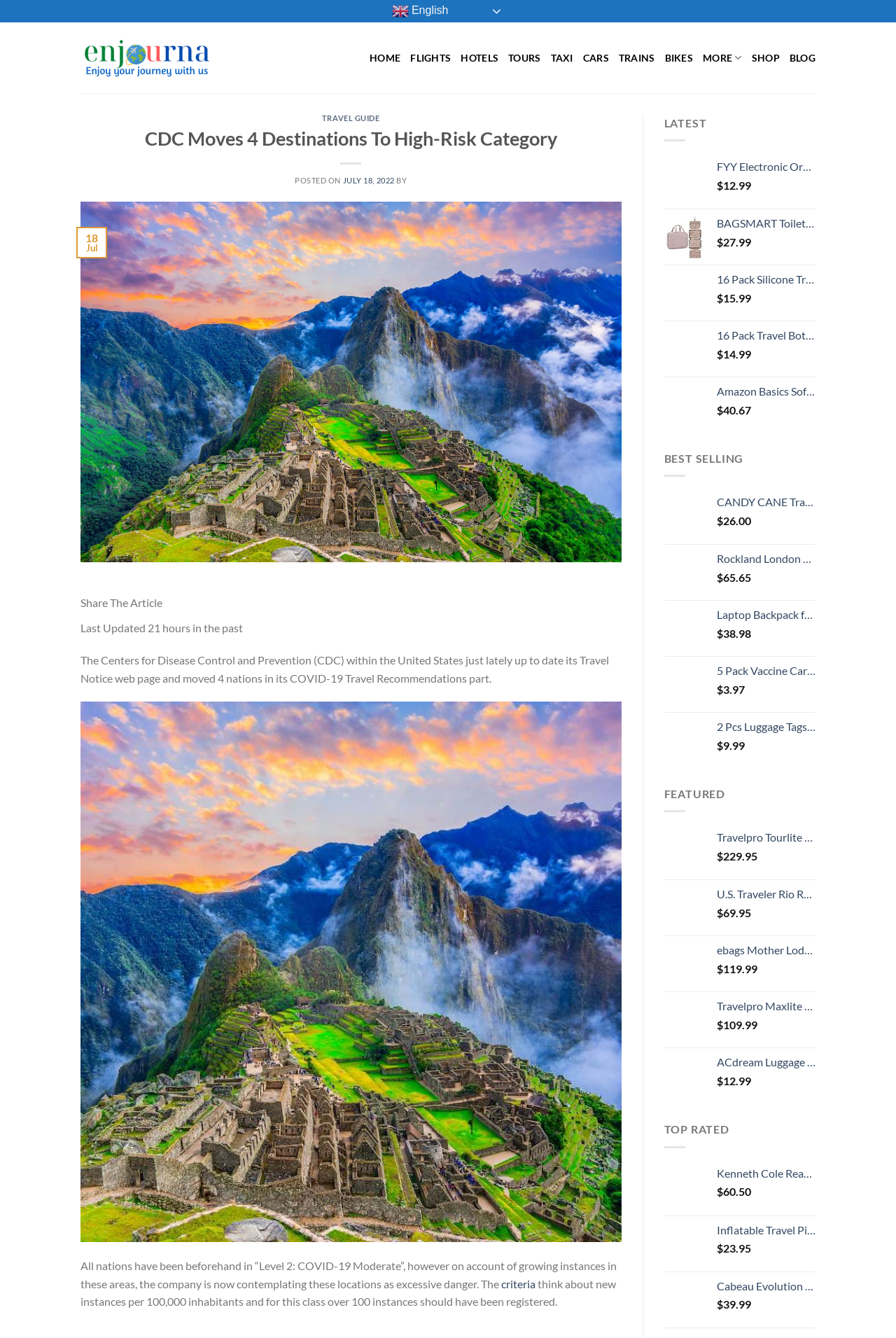Specify the bounding box coordinates for the region that must be clicked to perform the given instruction: "click the 'TRAVEL GUIDE' link".

[0.359, 0.085, 0.424, 0.092]